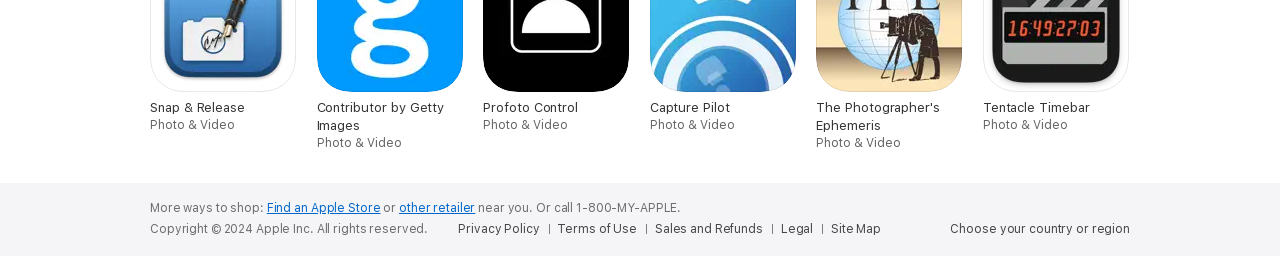What is the copyright year of Apple Inc.?
Answer the question with a single word or phrase, referring to the image.

2024